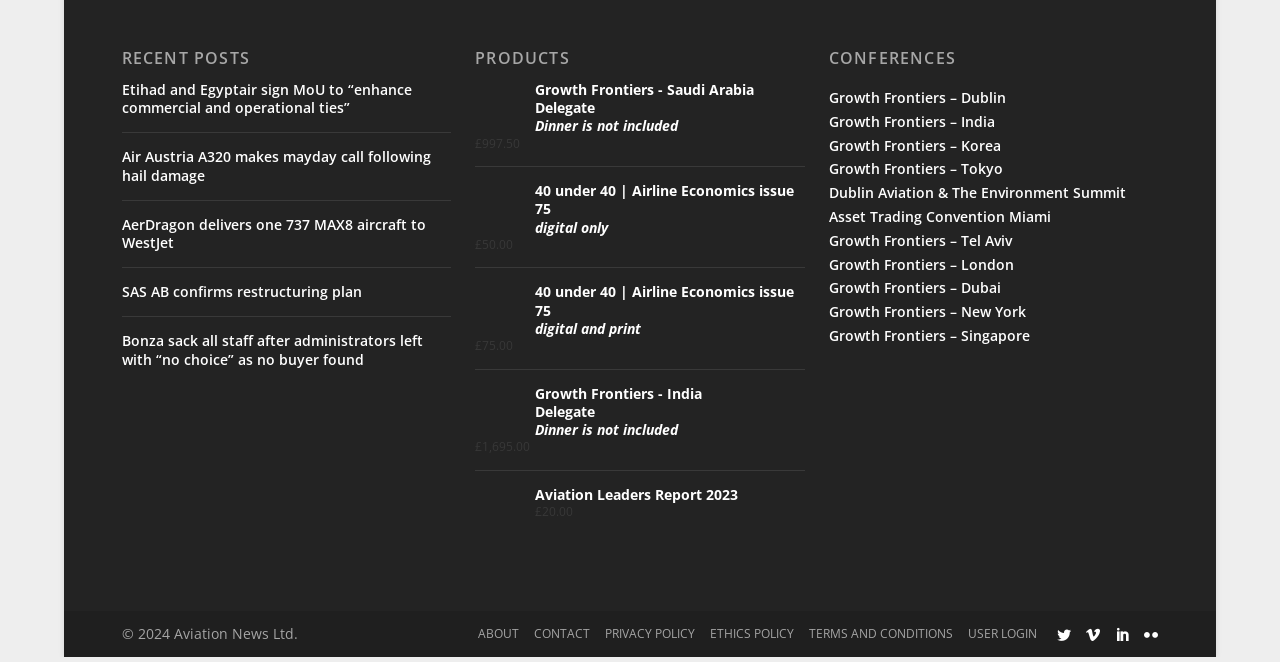Locate the bounding box coordinates of the element you need to click to accomplish the task described by this instruction: "Read news about Air Austria A320".

[0.095, 0.065, 0.336, 0.121]